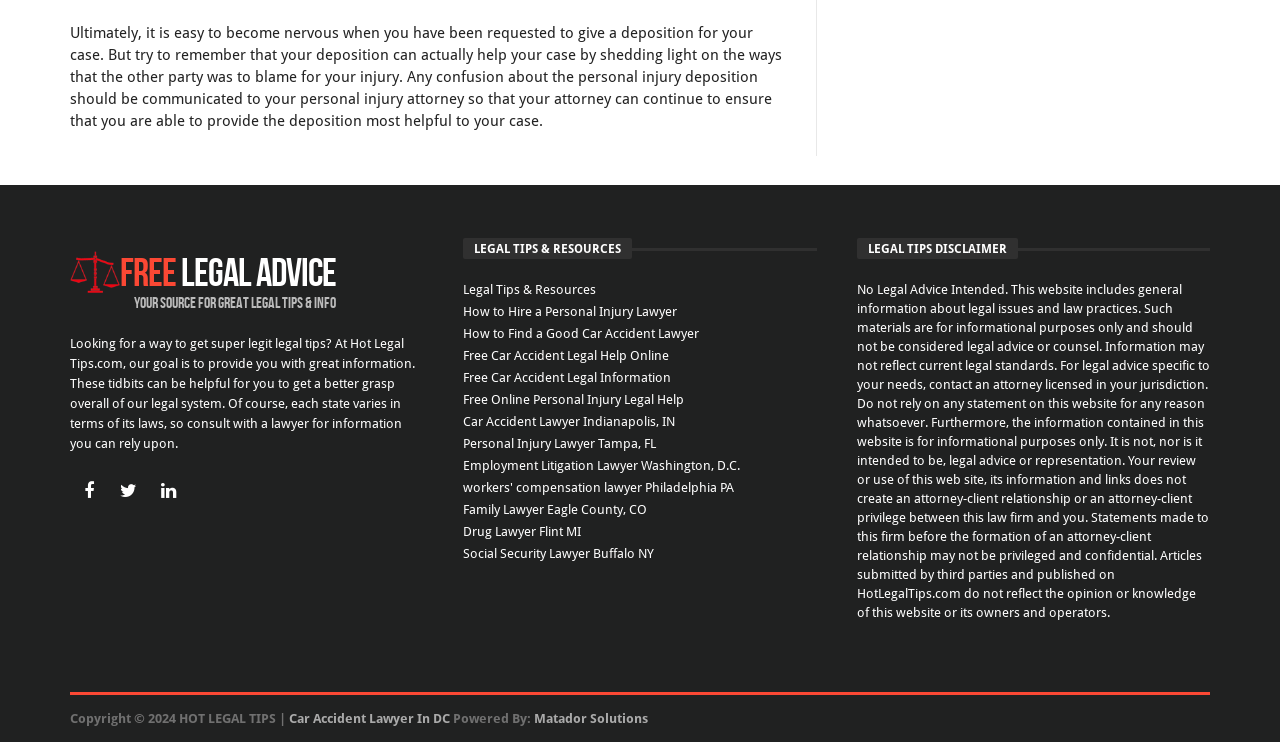Please identify the bounding box coordinates of the element that needs to be clicked to perform the following instruction: "Click on 'How to Hire a Personal Injury Lawyer'".

[0.362, 0.408, 0.638, 0.437]